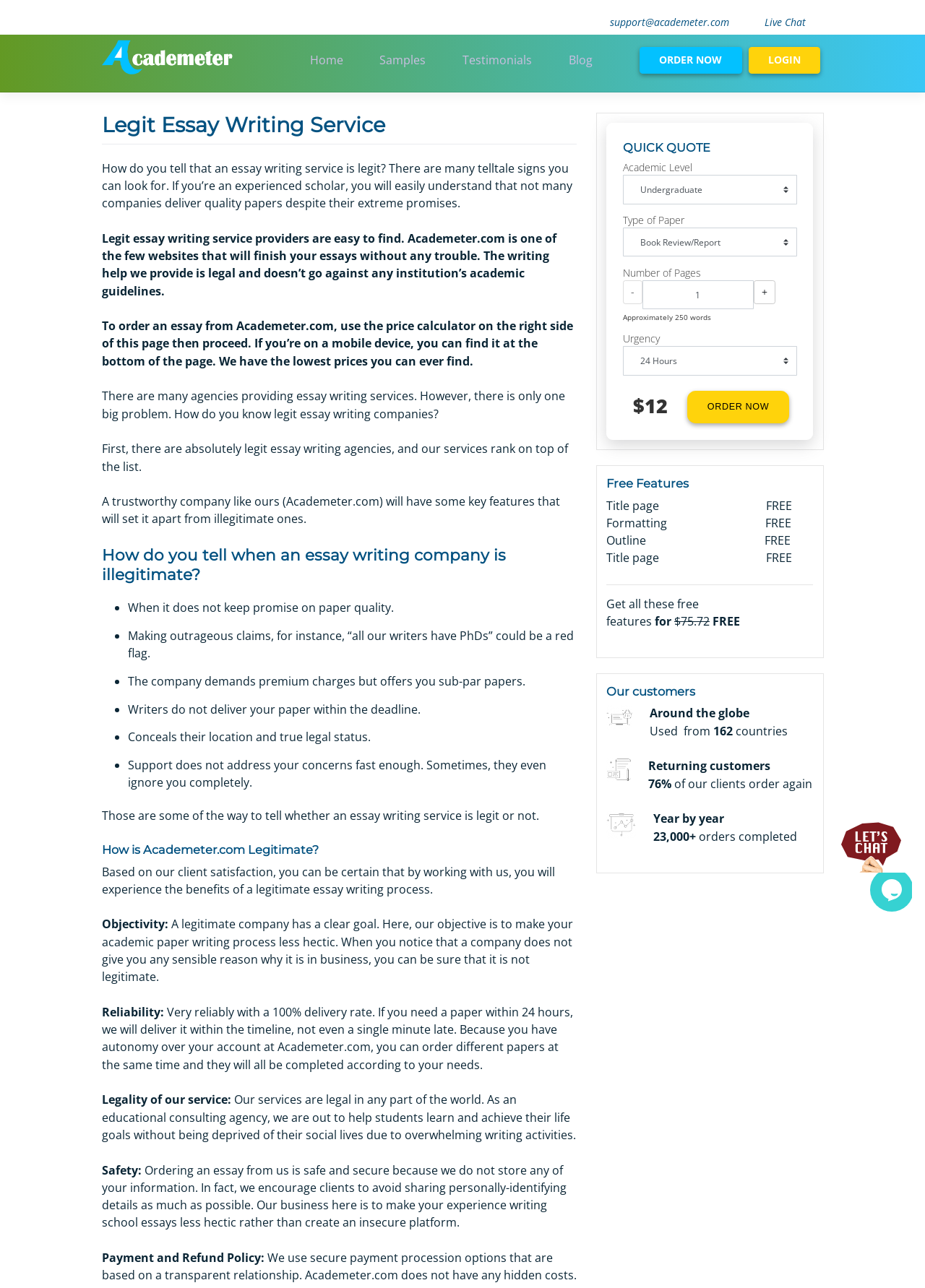Provide a brief response using a word or short phrase to this question:
What is the price of an essay?

$12